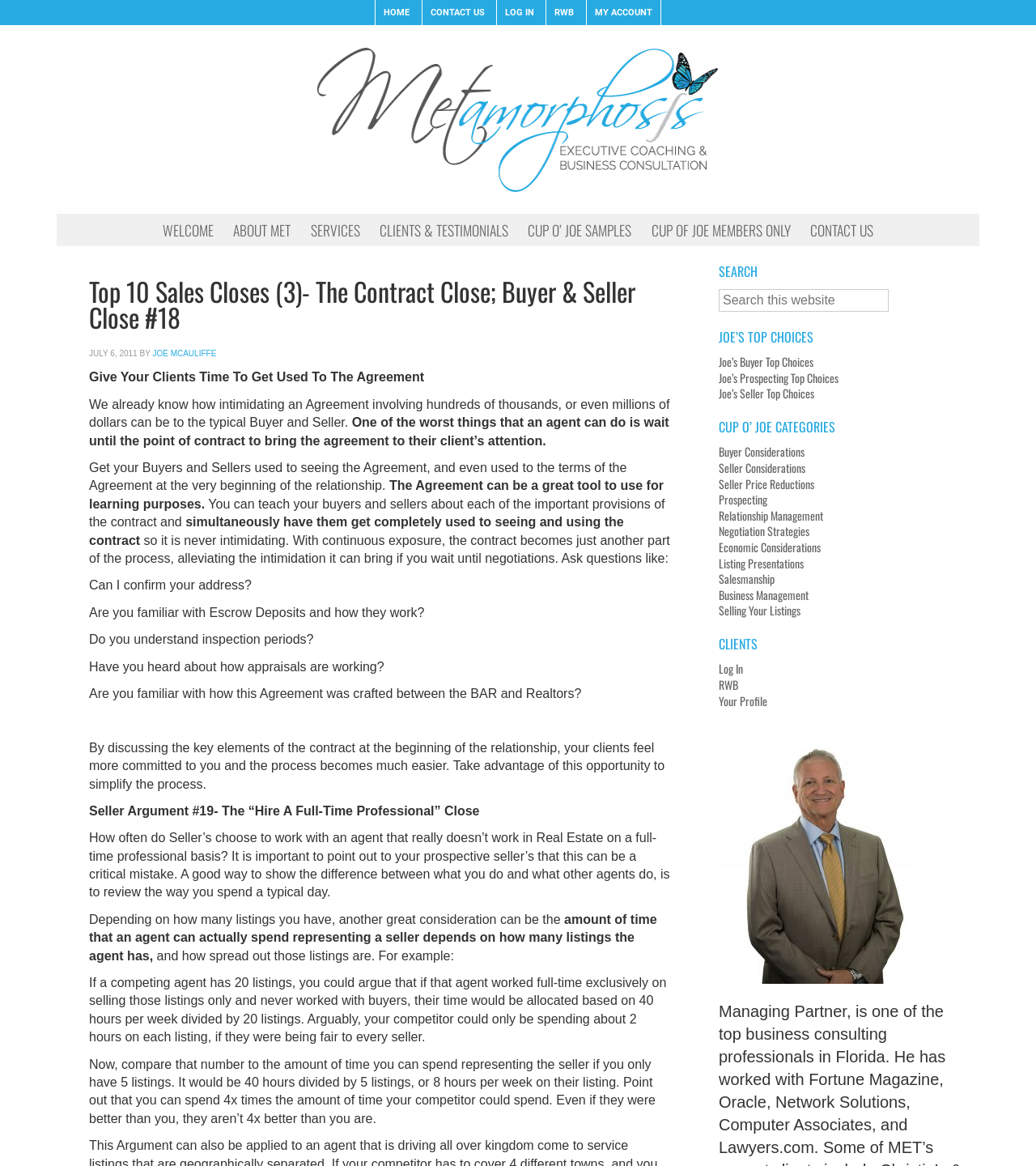What is the 'Hire A Full-Time Professional' close related to?
Using the image as a reference, deliver a detailed and thorough answer to the question.

The webpage mentions that the 'Hire A Full-Time Professional' close is related to Seller Argument #19, which is about pointing out to prospective sellers that working with a part-time agent can be a critical mistake.